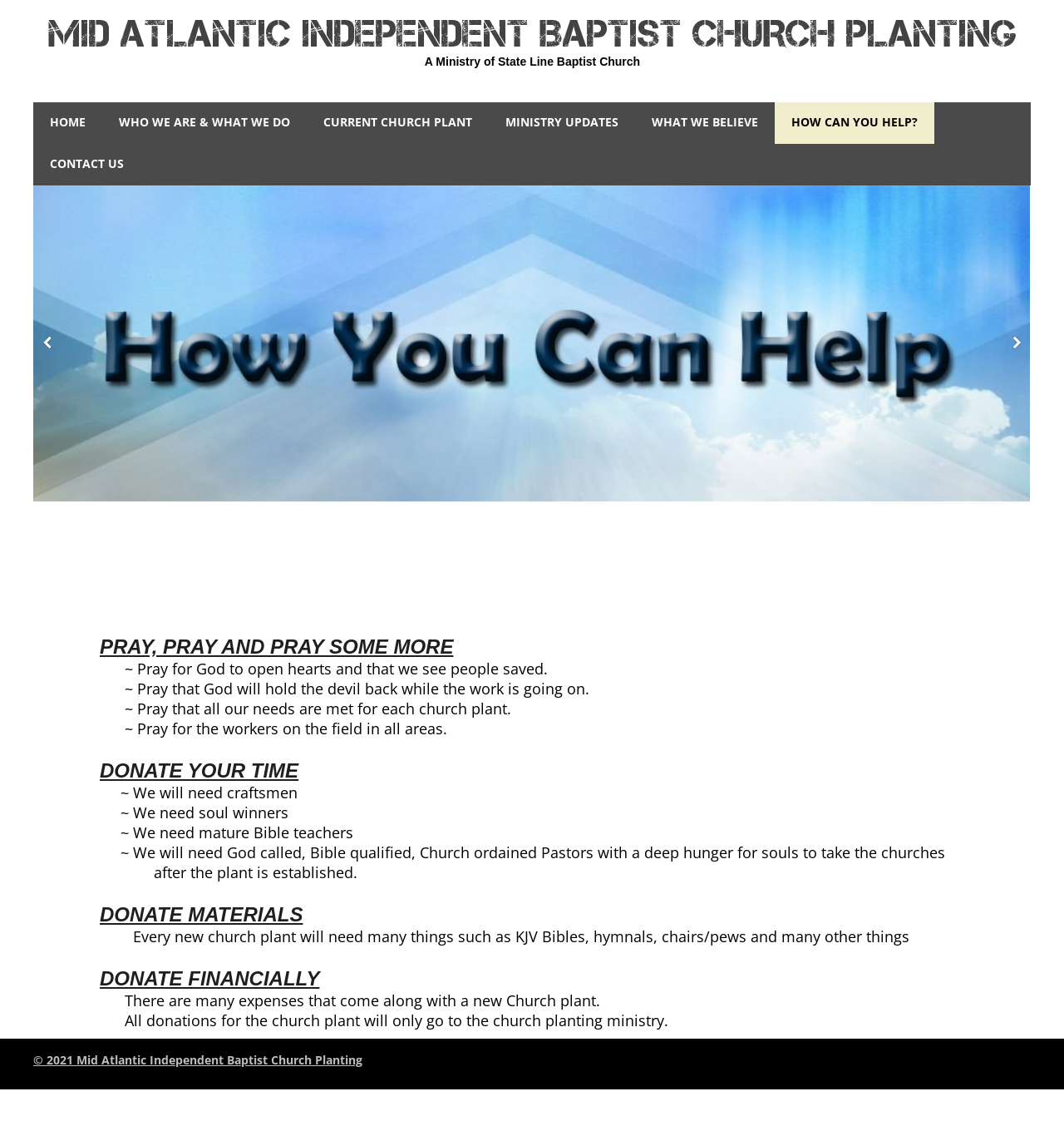Determine the bounding box coordinates of the clickable element necessary to fulfill the instruction: "Click on 'WHO WE ARE & WHAT WE DO'". Provide the coordinates as four float numbers within the 0 to 1 range, i.e., [left, top, right, bottom].

[0.096, 0.091, 0.288, 0.128]